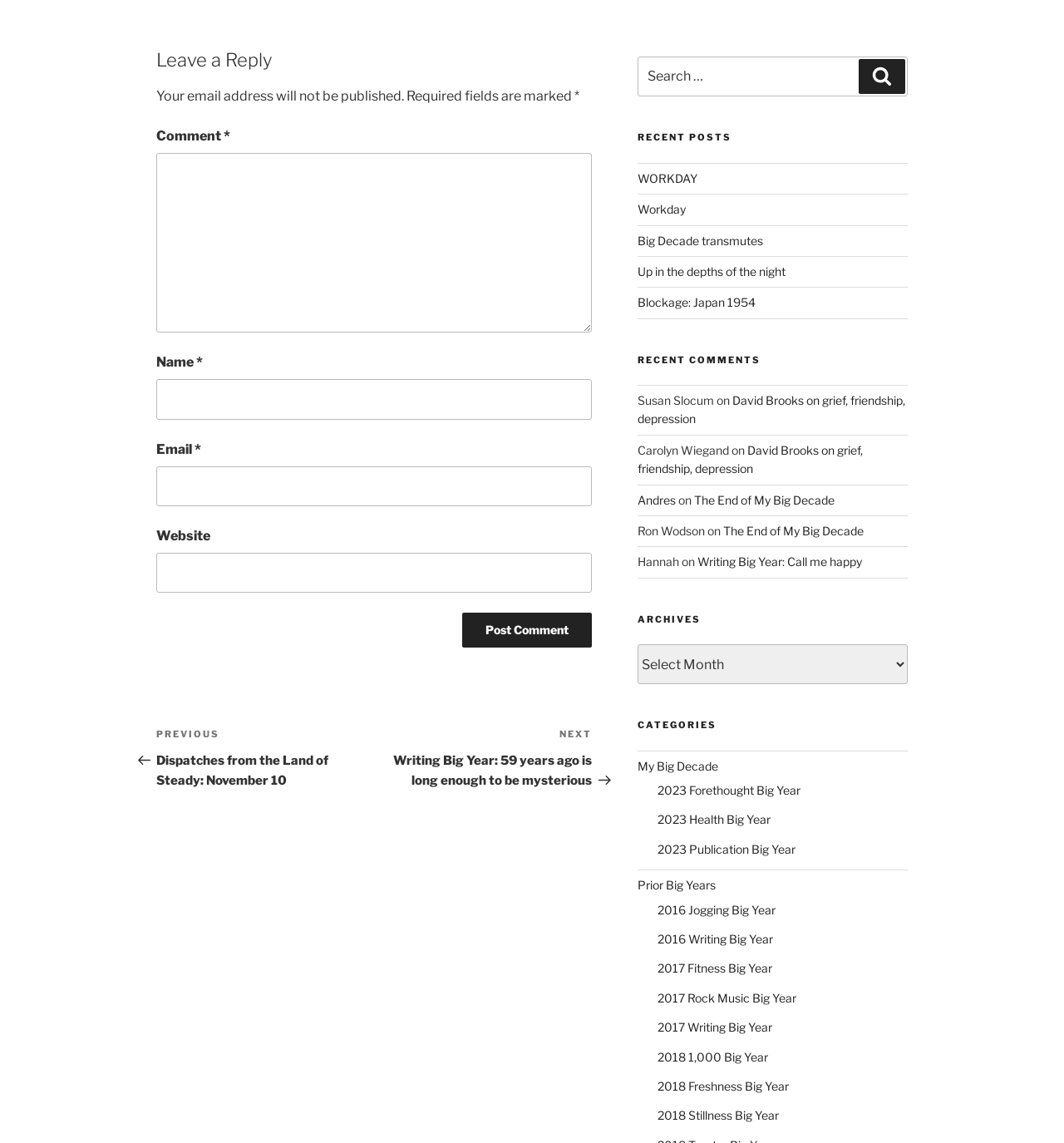Locate the UI element that matches the description 2017 Rock Music Big Year in the webpage screenshot. Return the bounding box coordinates in the format (top-left x, top-left y, bottom-right x, bottom-right y), with values ranging from 0 to 1.

[0.618, 0.867, 0.748, 0.879]